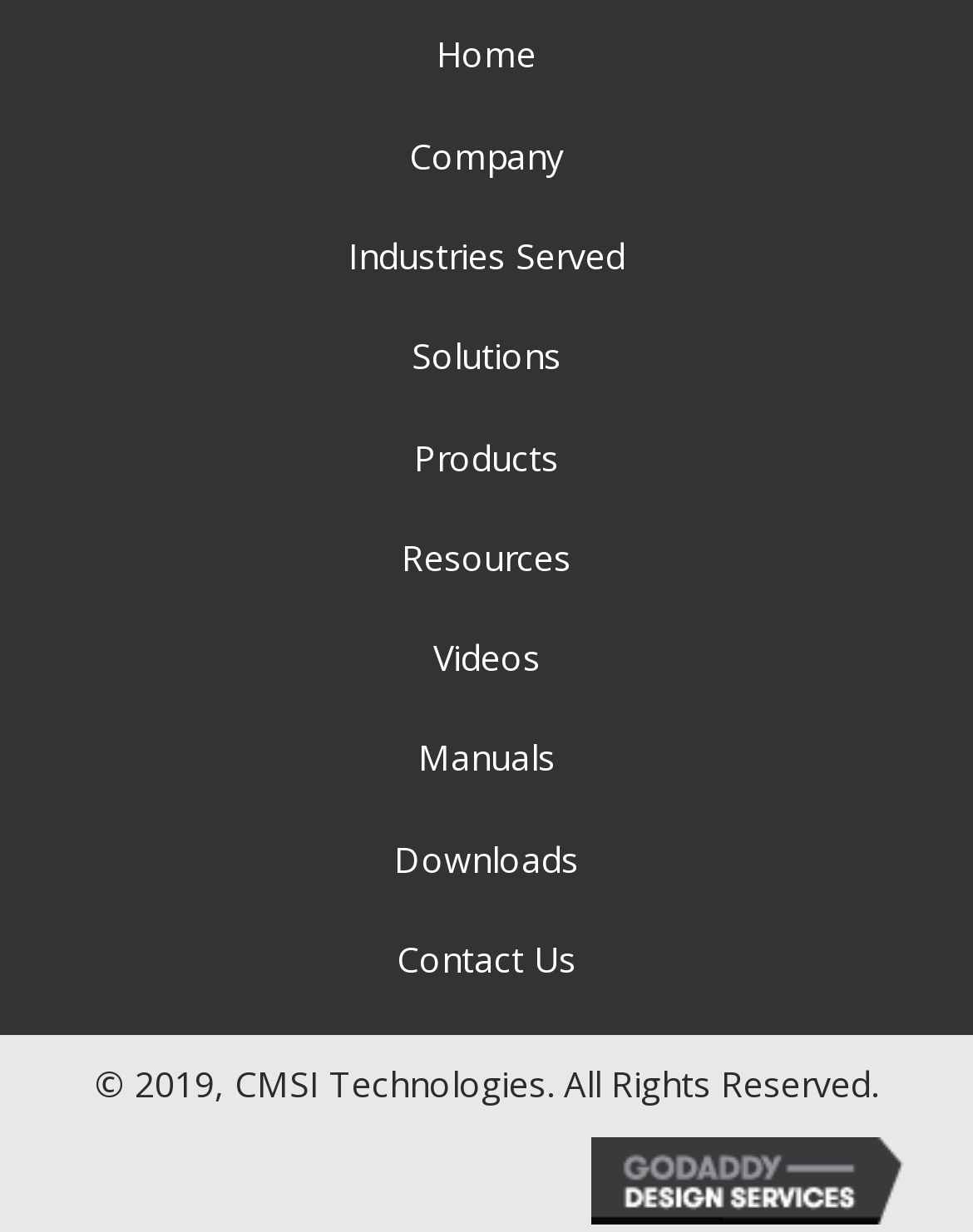Please identify the bounding box coordinates of the element's region that should be clicked to execute the following instruction: "go to home page". The bounding box coordinates must be four float numbers between 0 and 1, i.e., [left, top, right, bottom].

[0.423, 0.005, 0.577, 0.086]